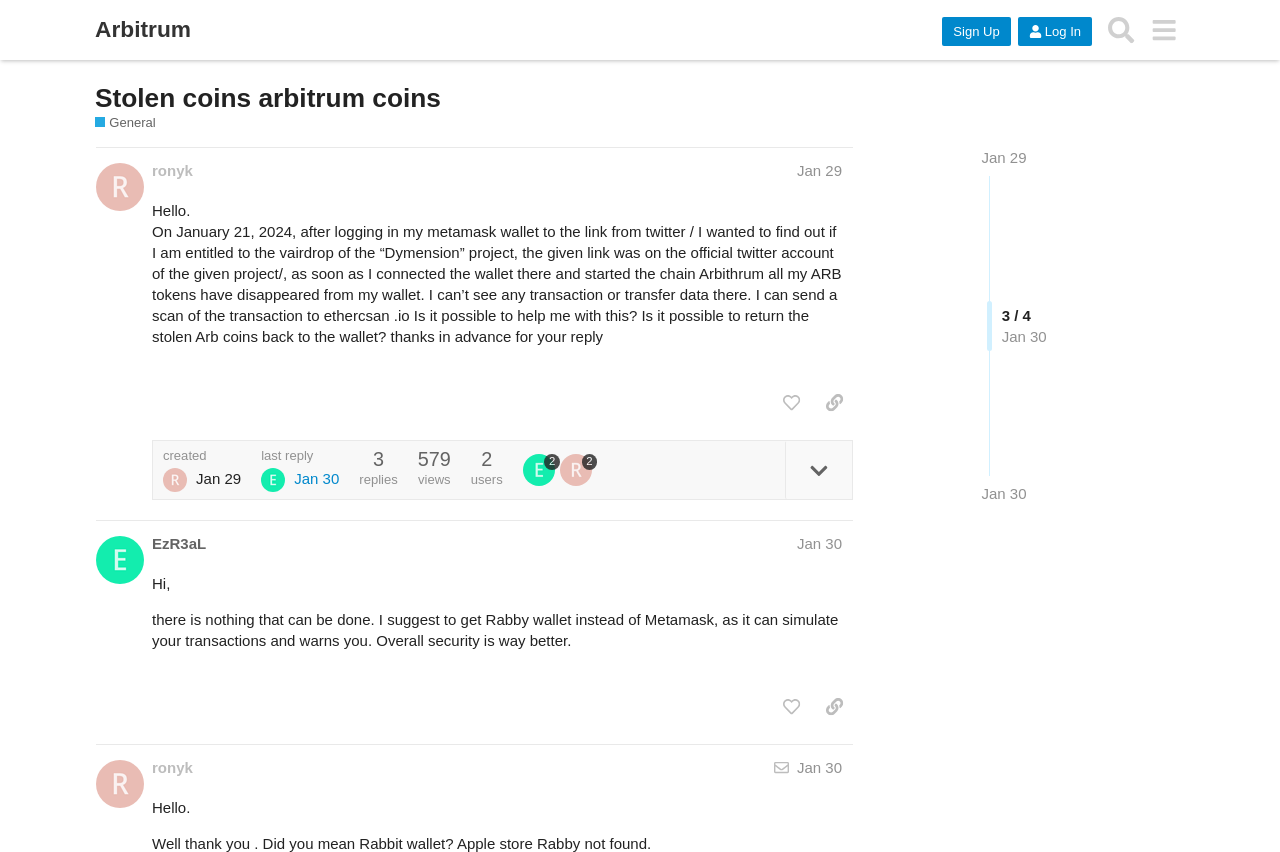Provide the bounding box coordinates for the specified HTML element described in this description: "2". The coordinates should be four float numbers ranging from 0 to 1, in the format [left, top, right, bottom].

[0.408, 0.533, 0.437, 0.571]